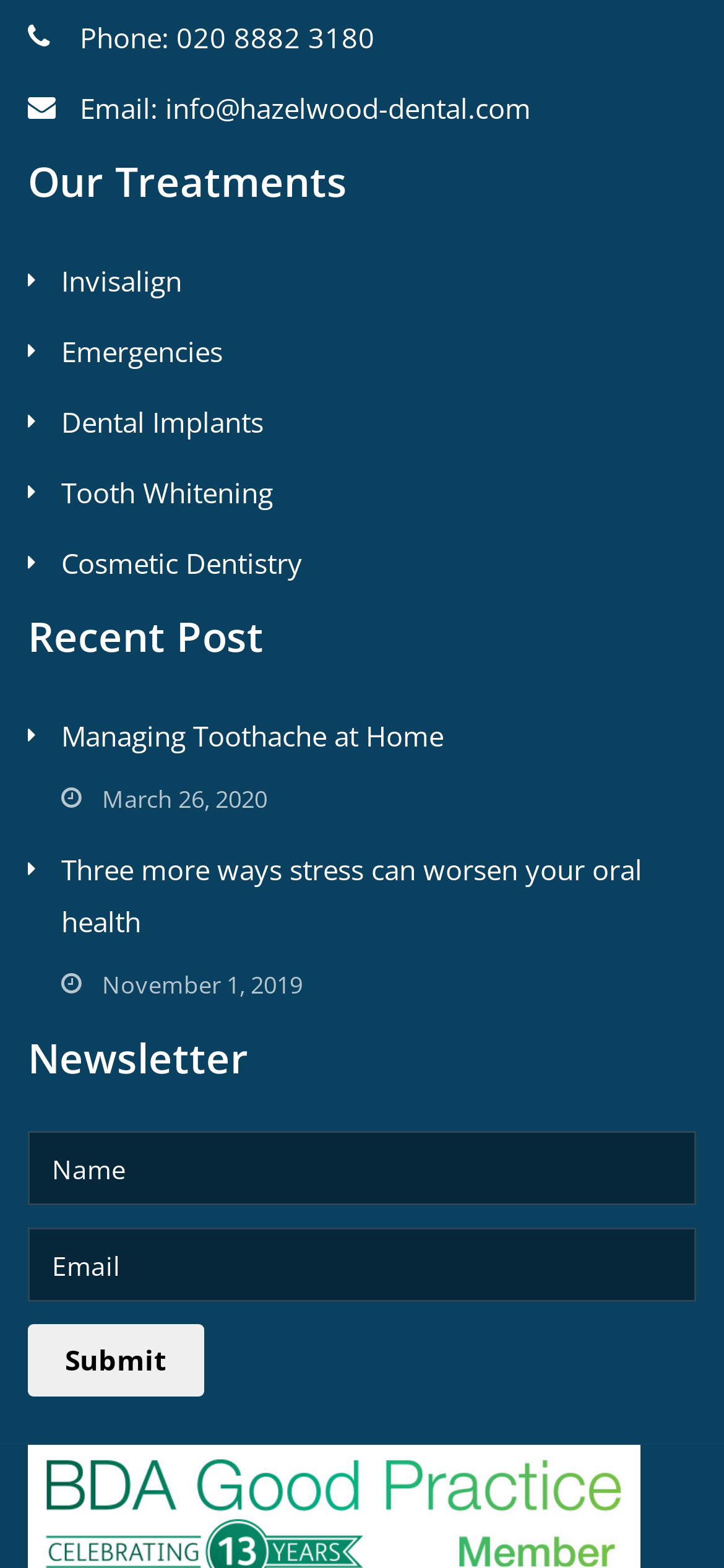Determine the bounding box coordinates for the element that should be clicked to follow this instruction: "Click on Emergencies". The coordinates should be given as four float numbers between 0 and 1, in the format [left, top, right, bottom].

[0.085, 0.212, 0.308, 0.236]